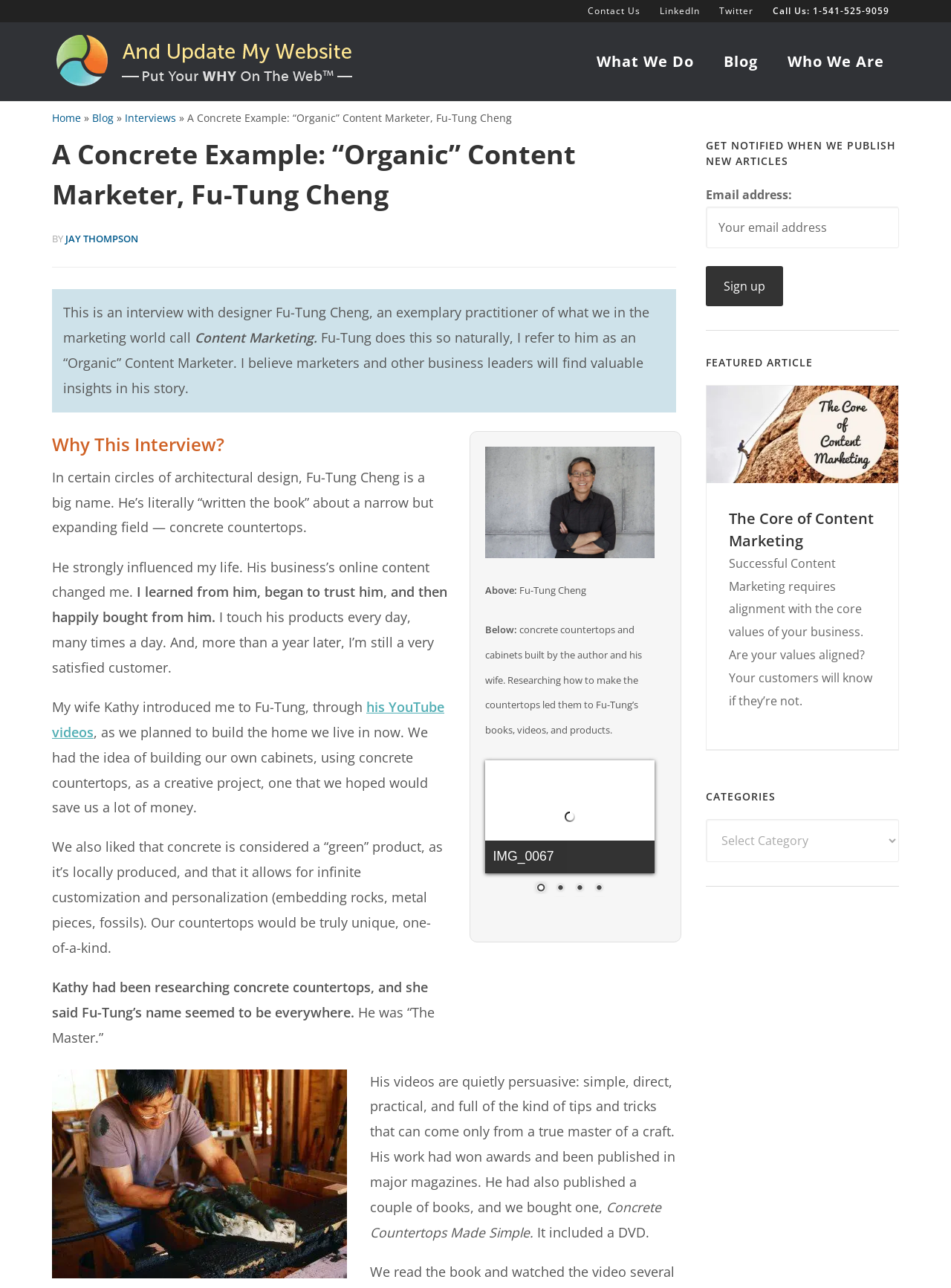Can you specify the bounding box coordinates for the region that should be clicked to fulfill this instruction: "Click on the 'Call Us: 1-541-525-9059' link".

[0.802, 0.0, 0.945, 0.018]